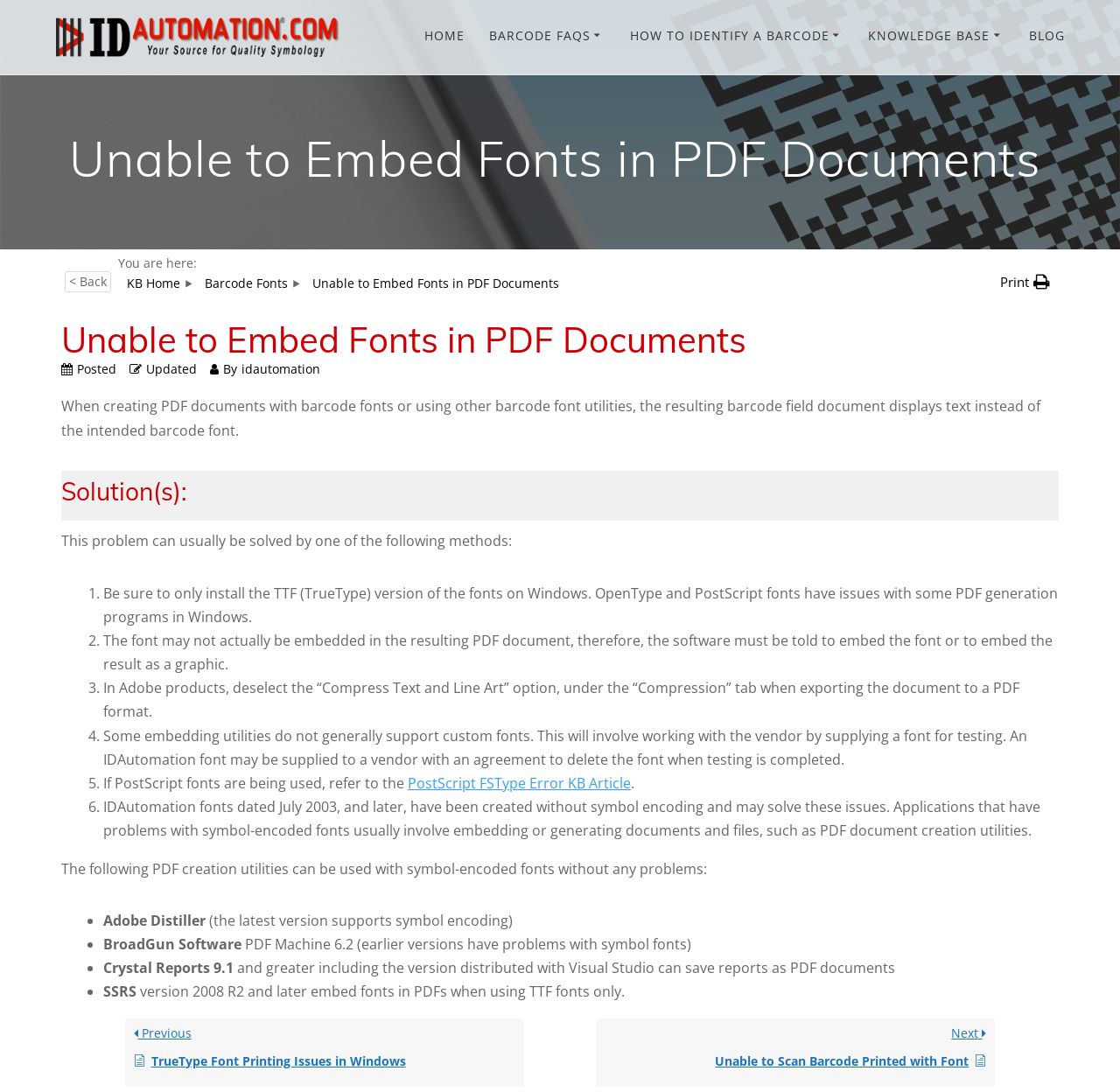Please provide the bounding box coordinates for the element that needs to be clicked to perform the following instruction: "click on the 'GENESIS FRAMEWORK' link". The coordinates should be given as four float numbers between 0 and 1, i.e., [left, top, right, bottom].

None